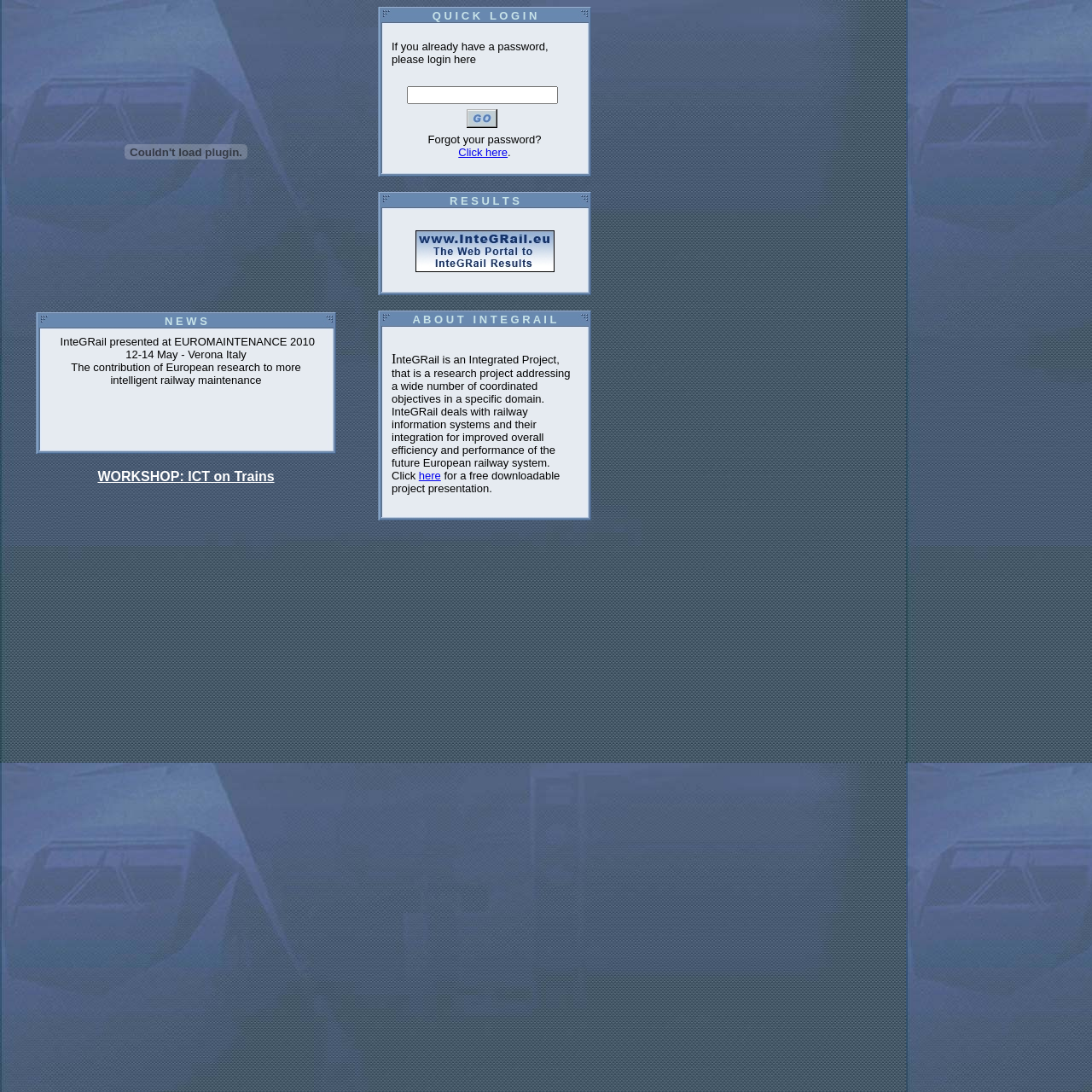Given the element description, predict the bounding box coordinates in the format (top-left x, top-left y, bottom-right x, bottom-right y), using floating point numbers between 0 and 1: Click here

[0.42, 0.134, 0.465, 0.145]